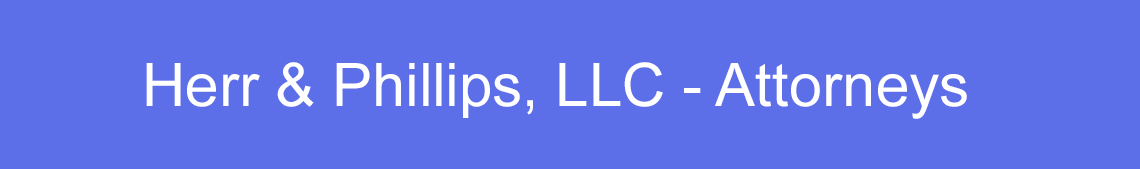Use a single word or phrase to answer the question: 
What type of law does the firm specialize in?

Family law